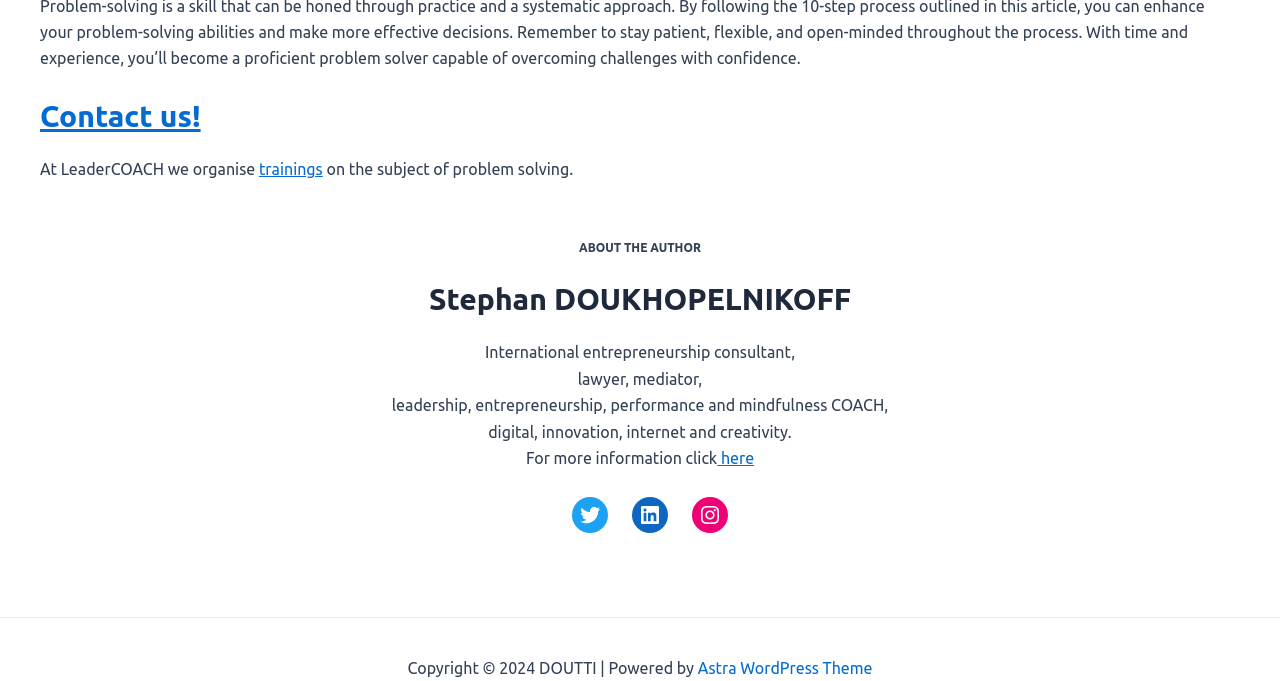What is the profession of the author?
Look at the image and respond to the question as thoroughly as possible.

The profession of the author can be found in the static text elements below the author's name. The text mentions that the author is an 'International entrepreneurship consultant, lawyer, mediator, leadership, entrepreneurship, performance and mindfulness COACH'.